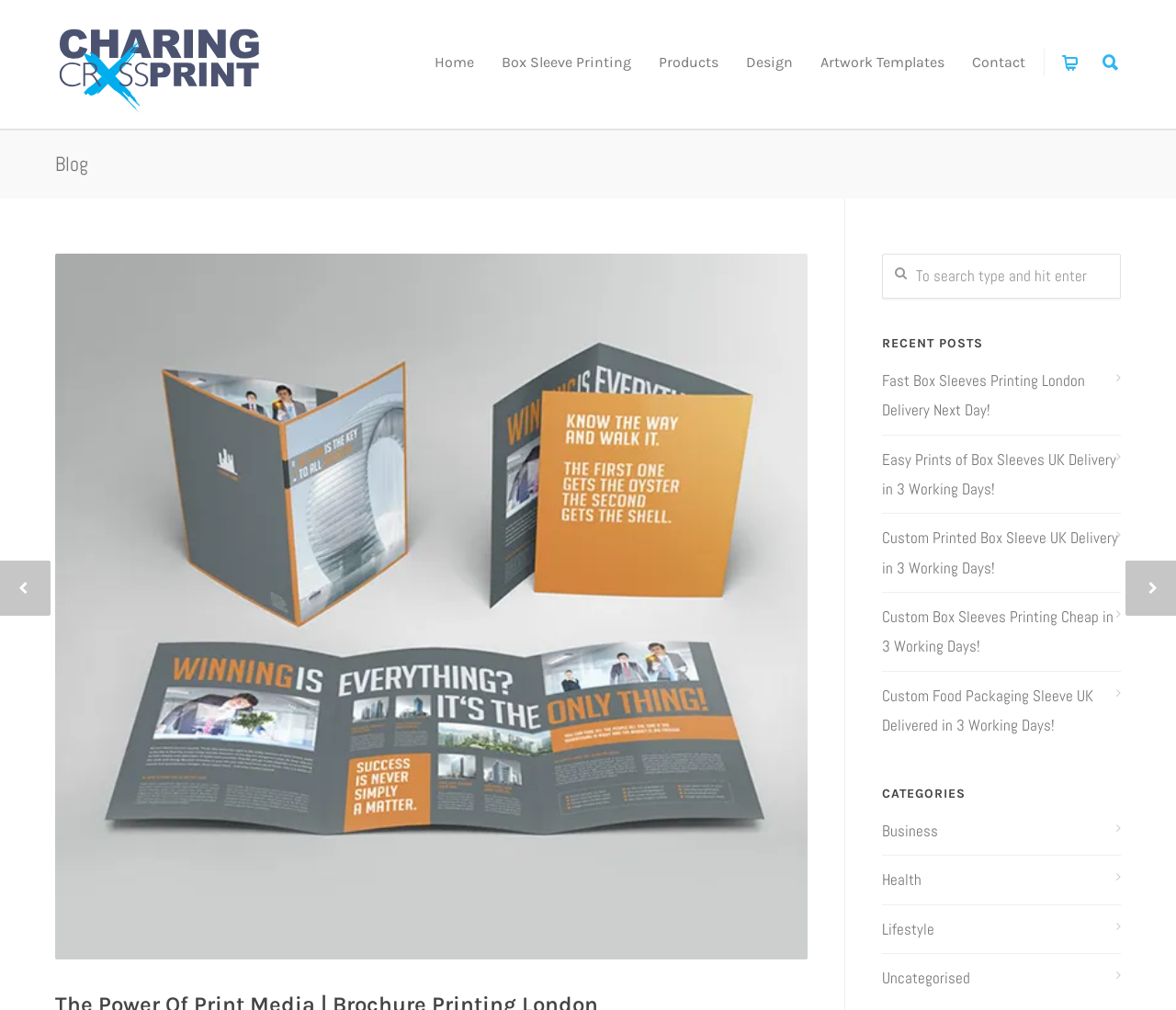From the element description: "Products", extract the bounding box coordinates of the UI element. The coordinates should be expressed as four float numbers between 0 and 1, in the order [left, top, right, bottom].

[0.548, 0.053, 0.623, 0.07]